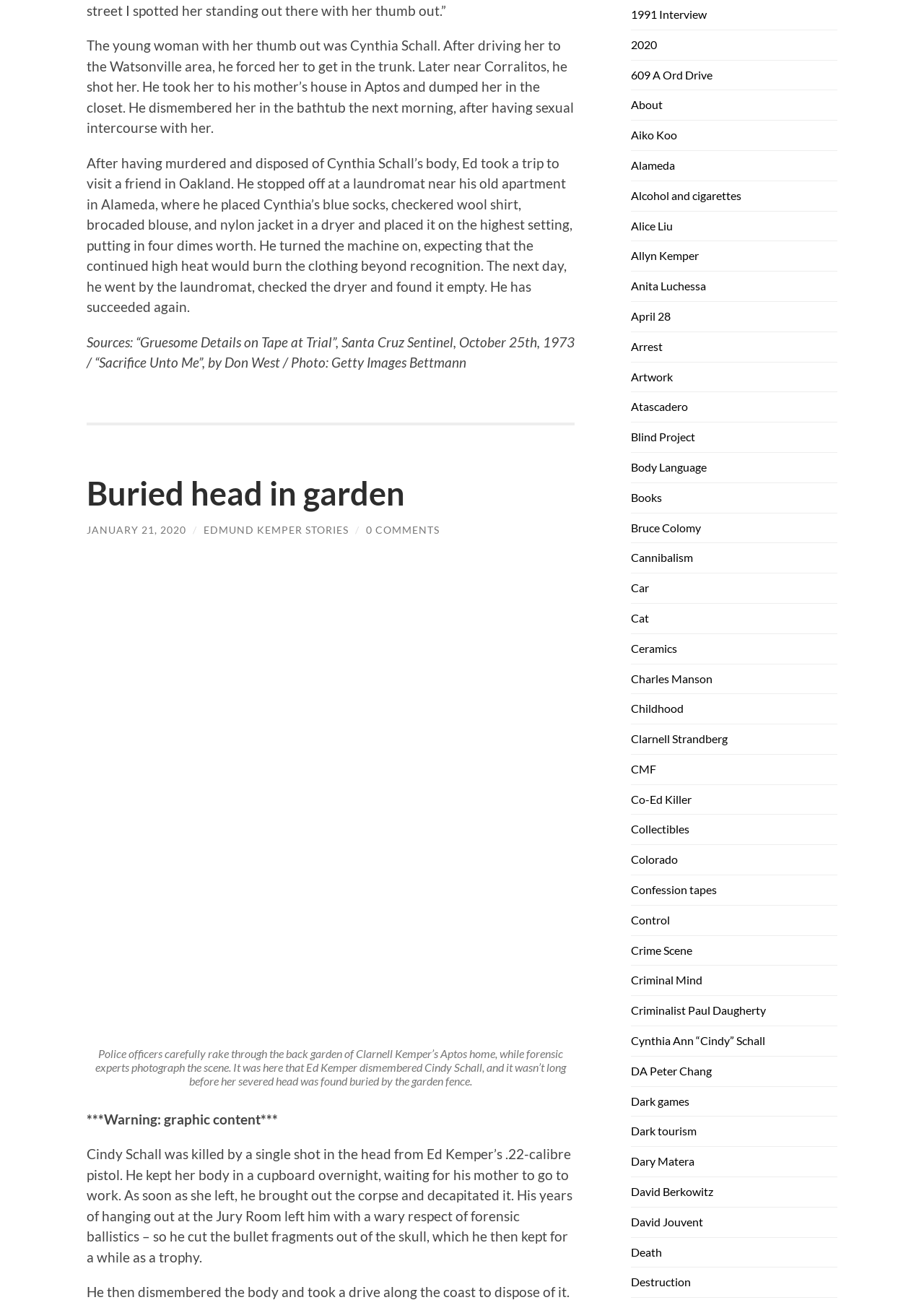Provide the bounding box coordinates of the HTML element described by the text: "Cabinet of Wonder".

None